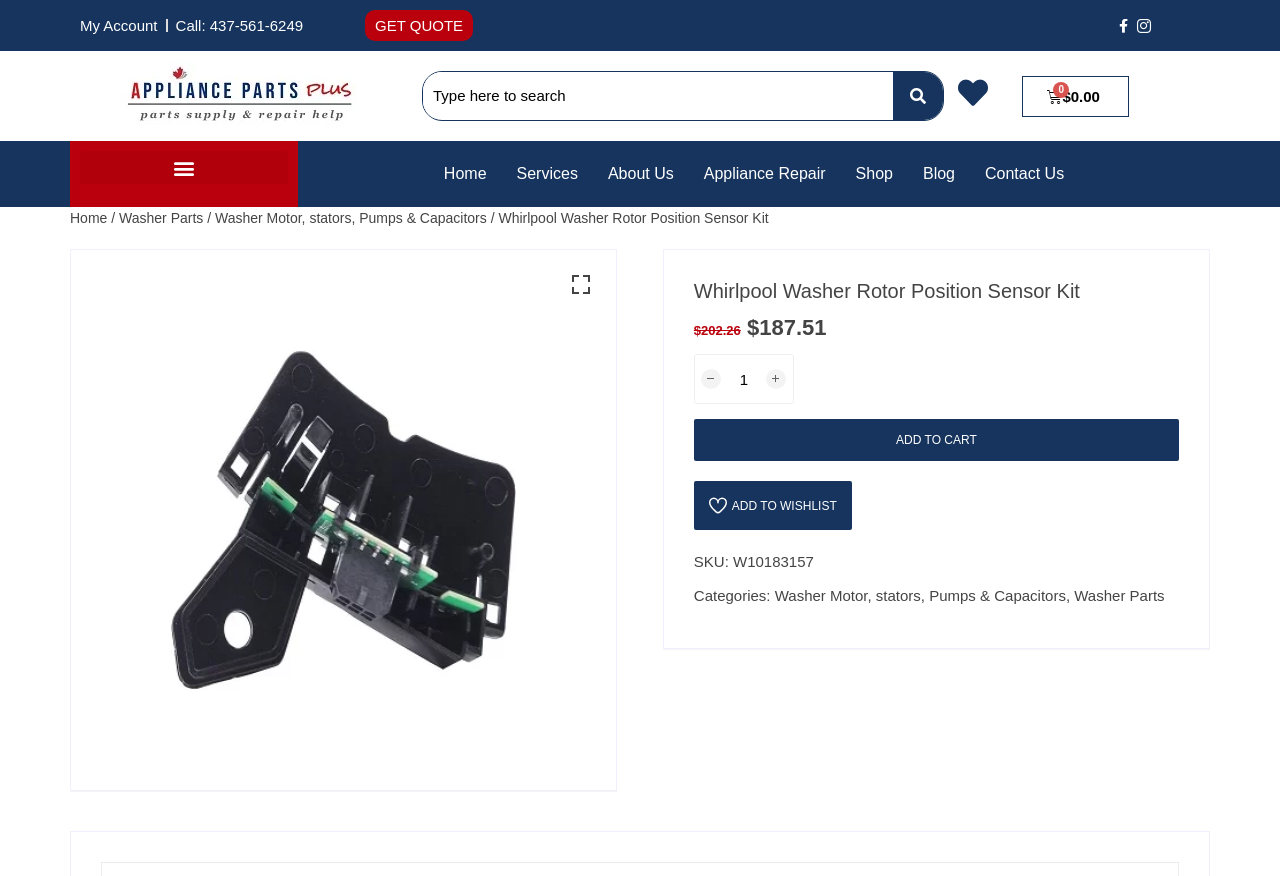Locate the bounding box coordinates of the element I should click to achieve the following instruction: "Share on Facebook".

None